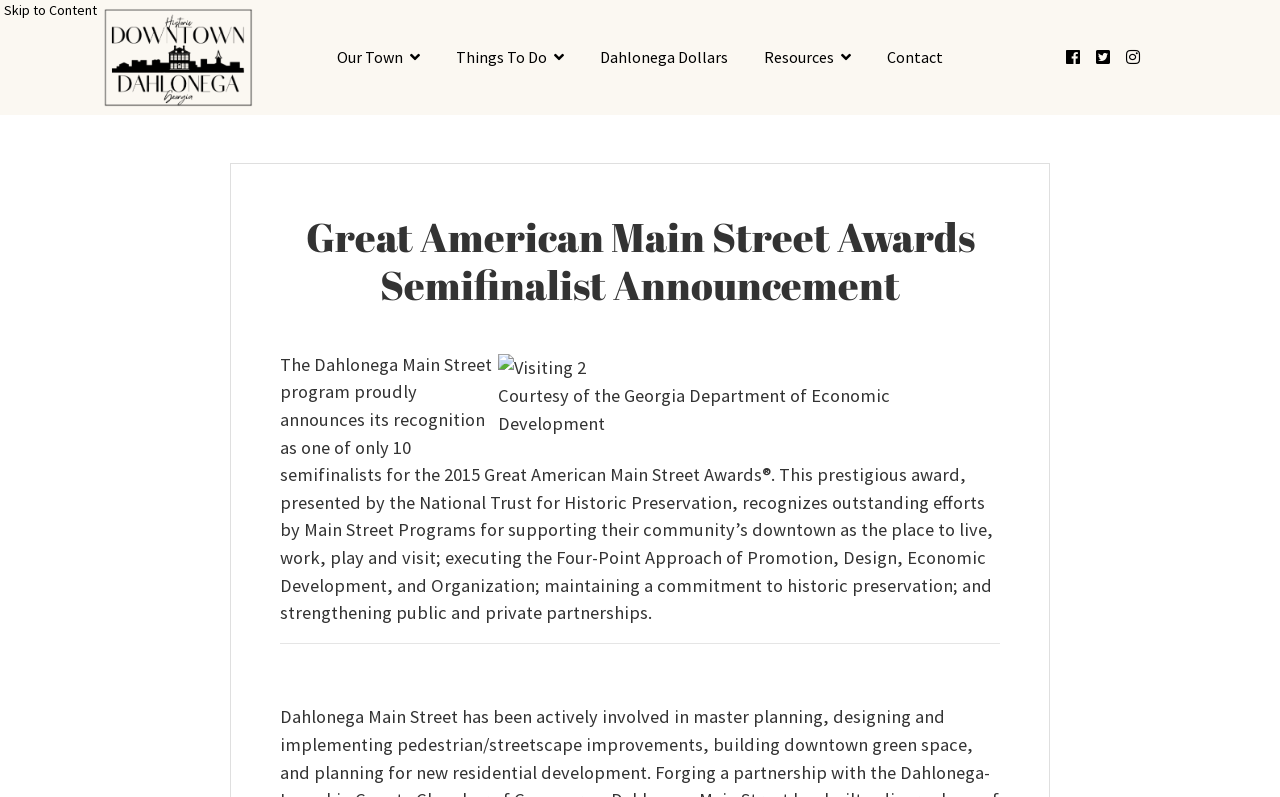Produce an elaborate caption capturing the essence of the webpage.

The webpage is about the Great American Main Street Awards Semifinalist Announcement for Downtown Dahlonega. At the top left, there is a link to "Skip to Content". Next to it, there is a link to "Downtown Dahlonega" accompanied by a small image. 

Below these links, there is a navigation menu with five links: "Our Town", "Things To Do", "Dahlonega Dollars", "Resources", and "Contact". Each of the first, second, and fourth links has a dropdown menu. The menu links are followed by three social media links: "Facebook", "Twitter", and "Instagram".

The main content of the webpage is headed by a title "Great American Main Street Awards Semifinalist Announcement". Below the title, there is a table with an image on the left, labeled "Visiting 2", and a text on the right, which credits the Georgia Department of Economic Development.

The main text of the webpage announces that the Dahlonega Main Street program has been recognized as one of the 10 semifinalists for the 2015 Great American Main Street Awards. The text explains the criteria for the award, including supporting the community's downtown, executing the Four-Point Approach, maintaining a commitment to historic preservation, and strengthening public and private partnerships.